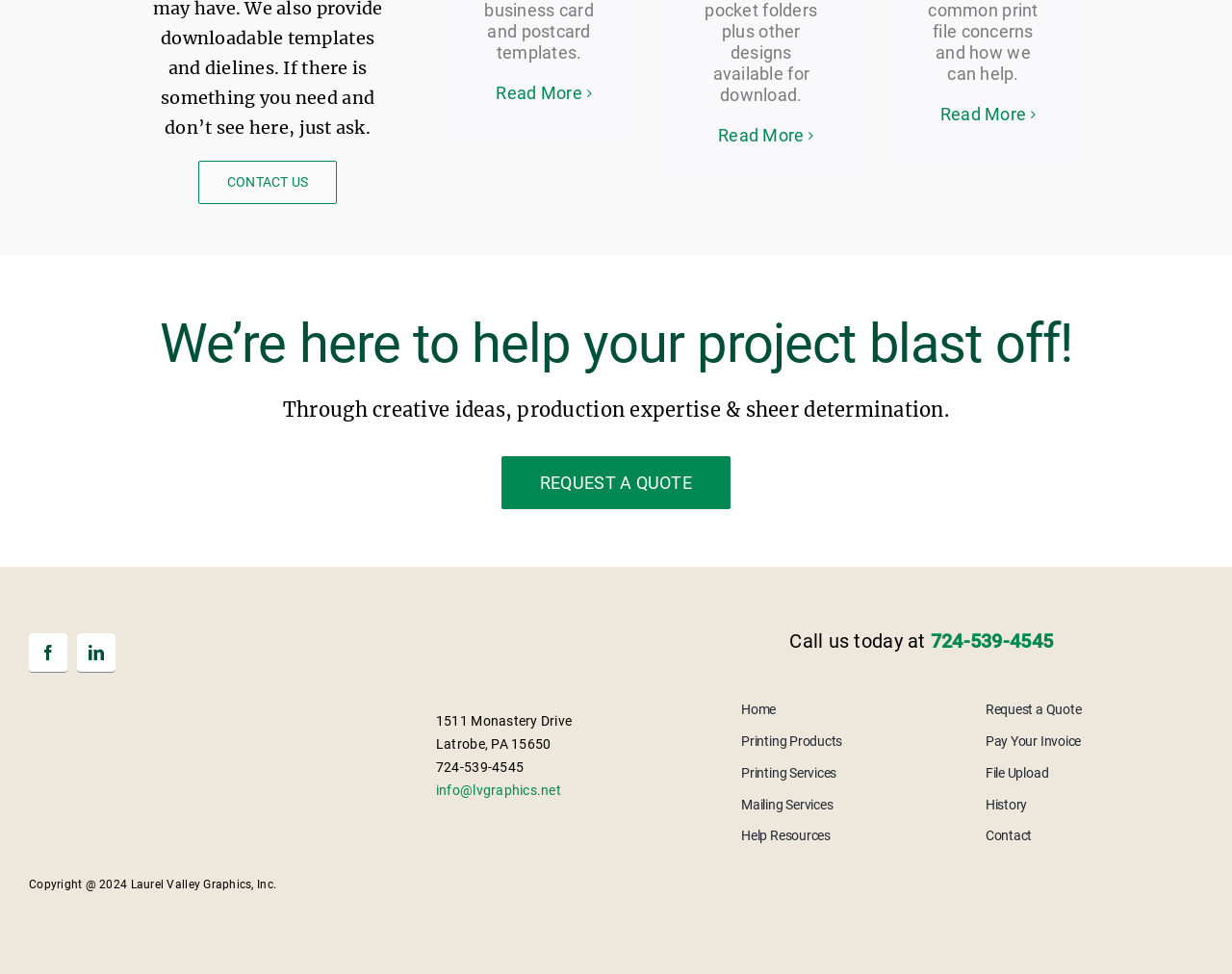Please identify the bounding box coordinates of where to click in order to follow the instruction: "Search".

None